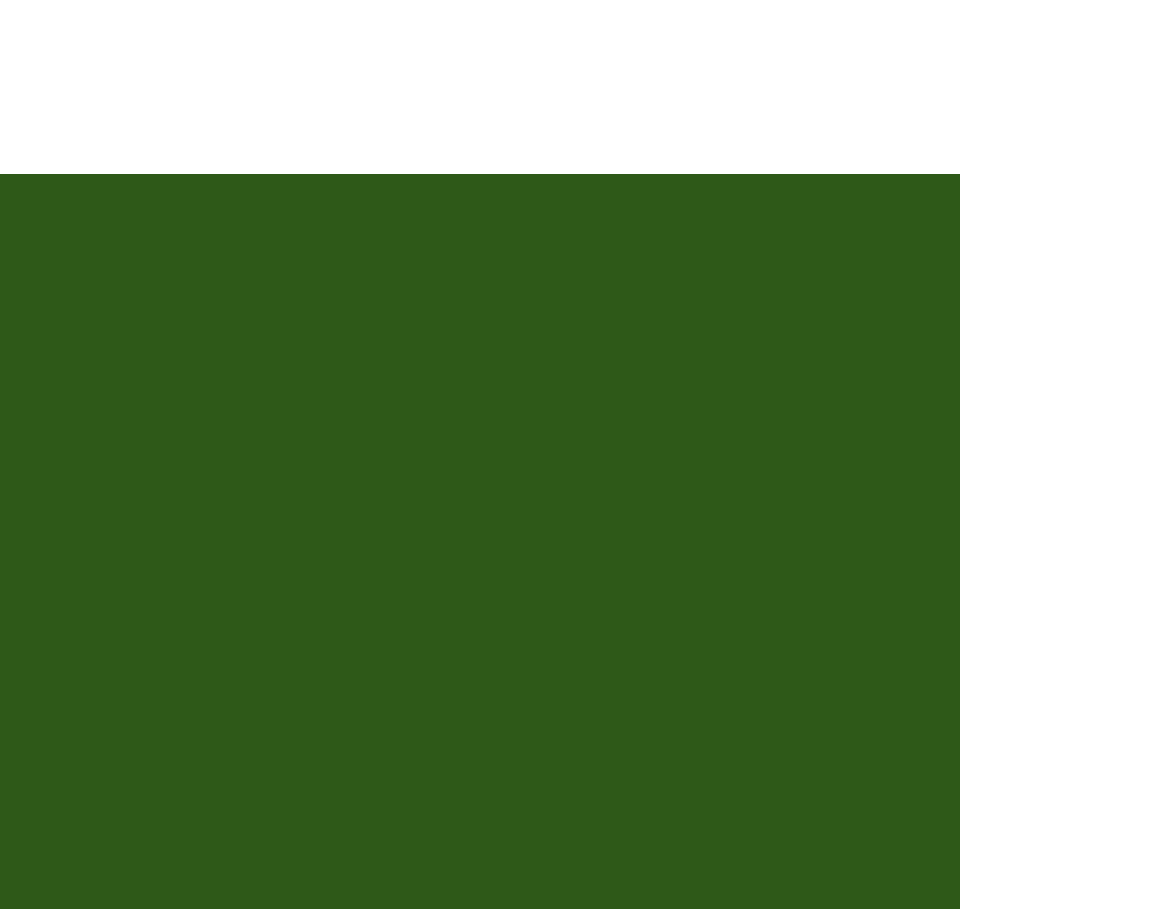Given the description aria-label="Twitter Clean", predict the bounding box coordinates of the UI element. Ensure the coordinates are in the format (top-left x, top-left y, bottom-right x, bottom-right y) and all values are between 0 and 1.

[0.426, 0.772, 0.497, 0.865]